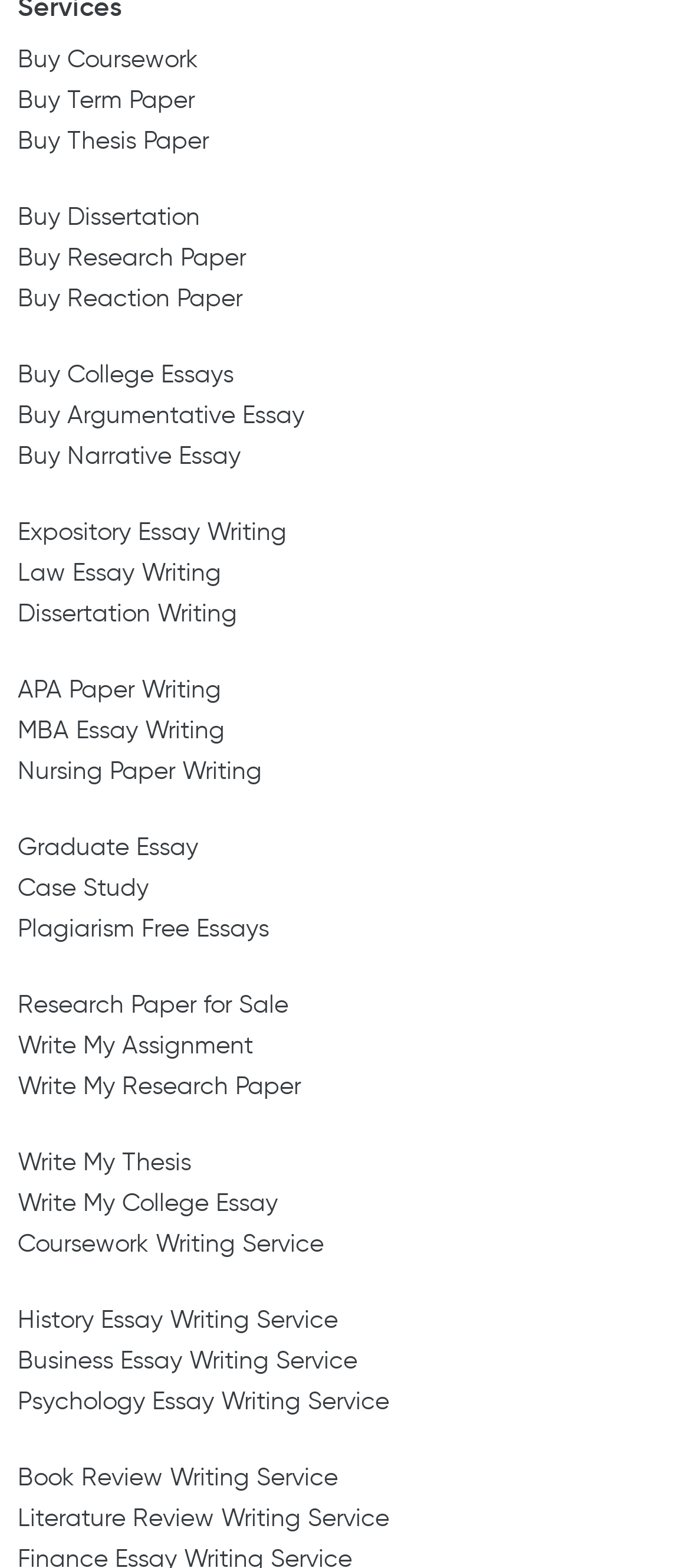Please find the bounding box coordinates of the section that needs to be clicked to achieve this instruction: "Click on Buy Coursework".

[0.026, 0.024, 0.287, 0.05]